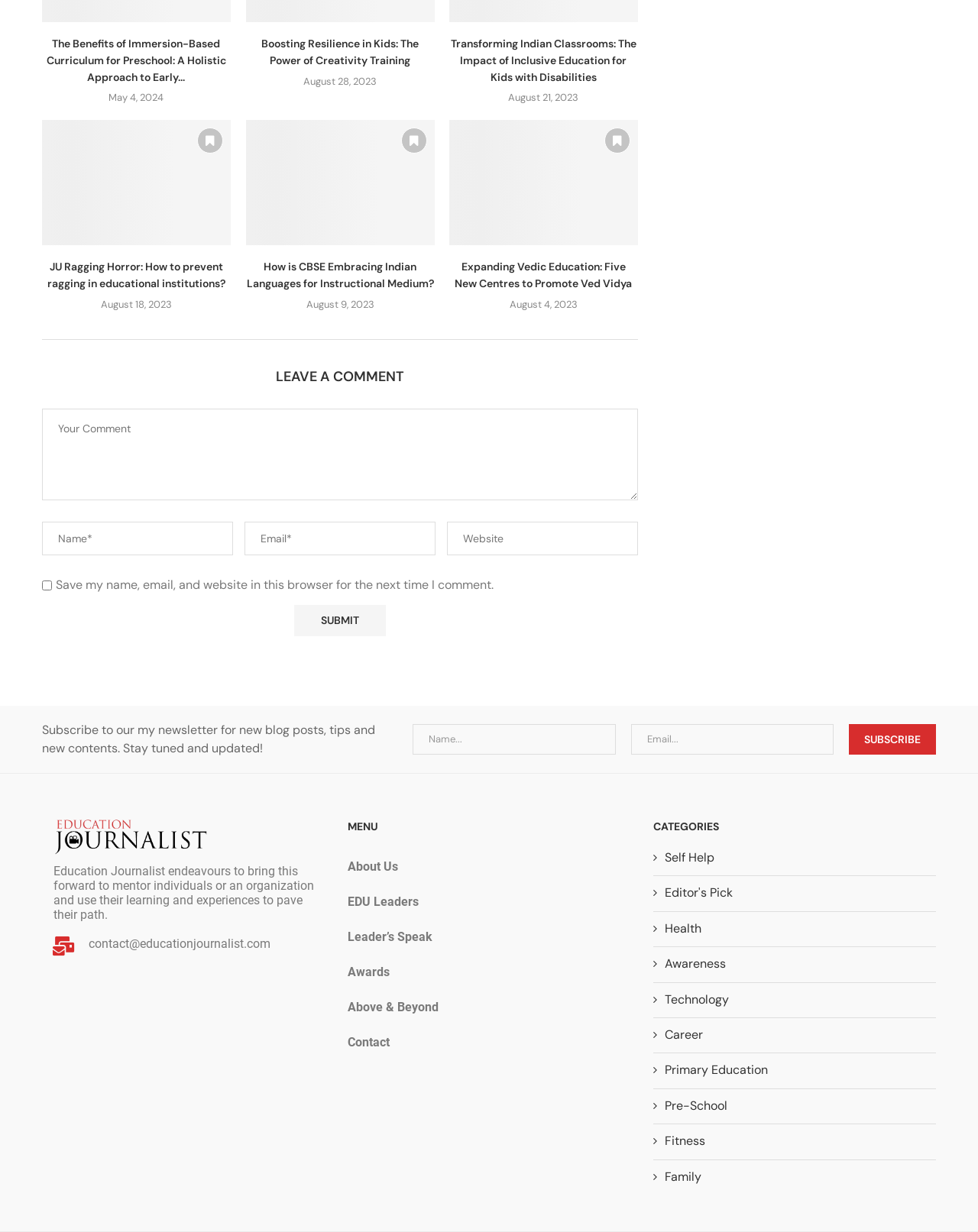Identify the bounding box coordinates of the clickable section necessary to follow the following instruction: "Visit the 'About Us' page". The coordinates should be presented as four float numbers from 0 to 1, i.e., [left, top, right, bottom].

[0.34, 0.689, 0.645, 0.718]